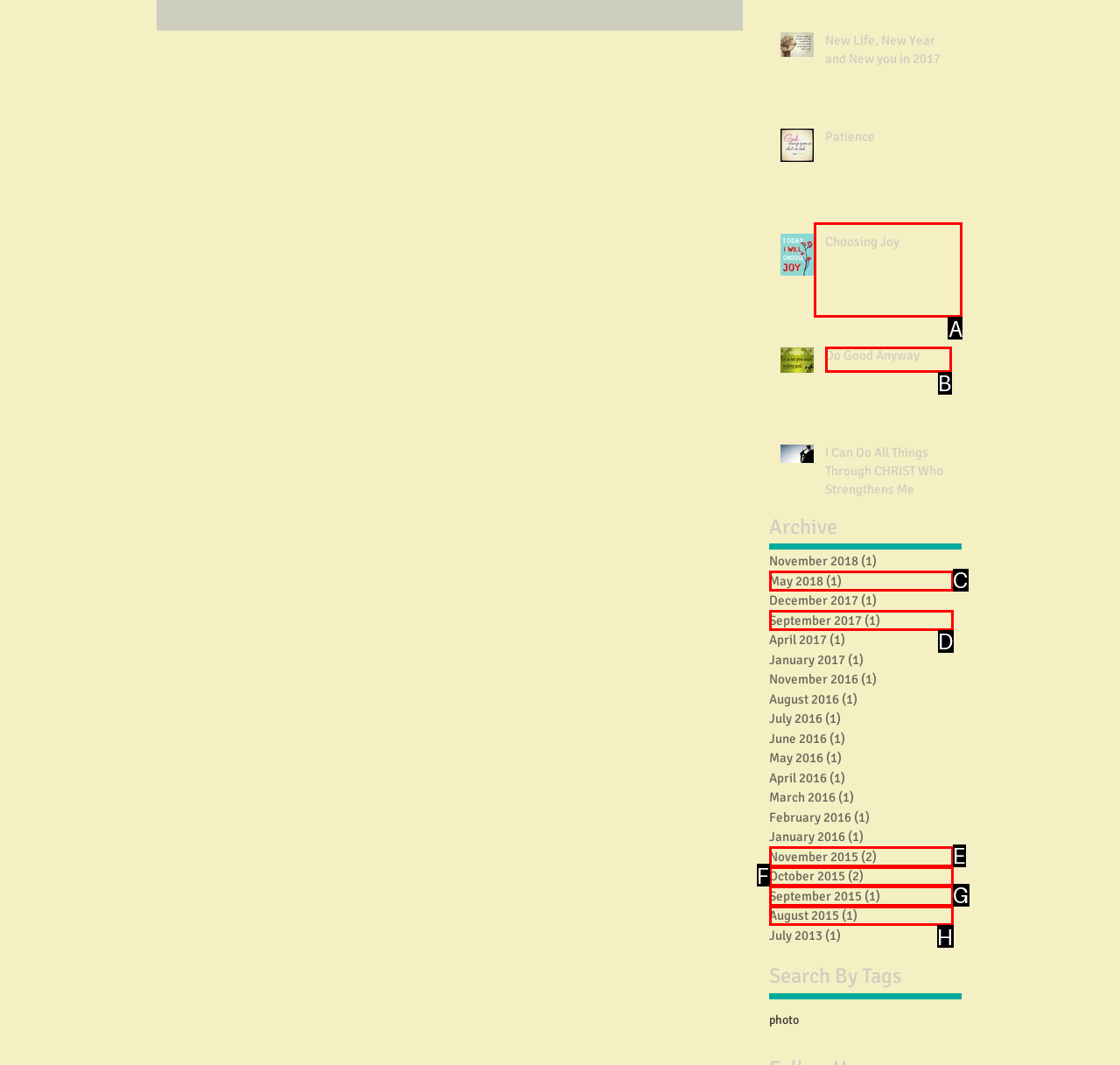Identify the letter of the option that should be selected to accomplish the following task: Read the article 'Choosing Joy'. Provide the letter directly.

A